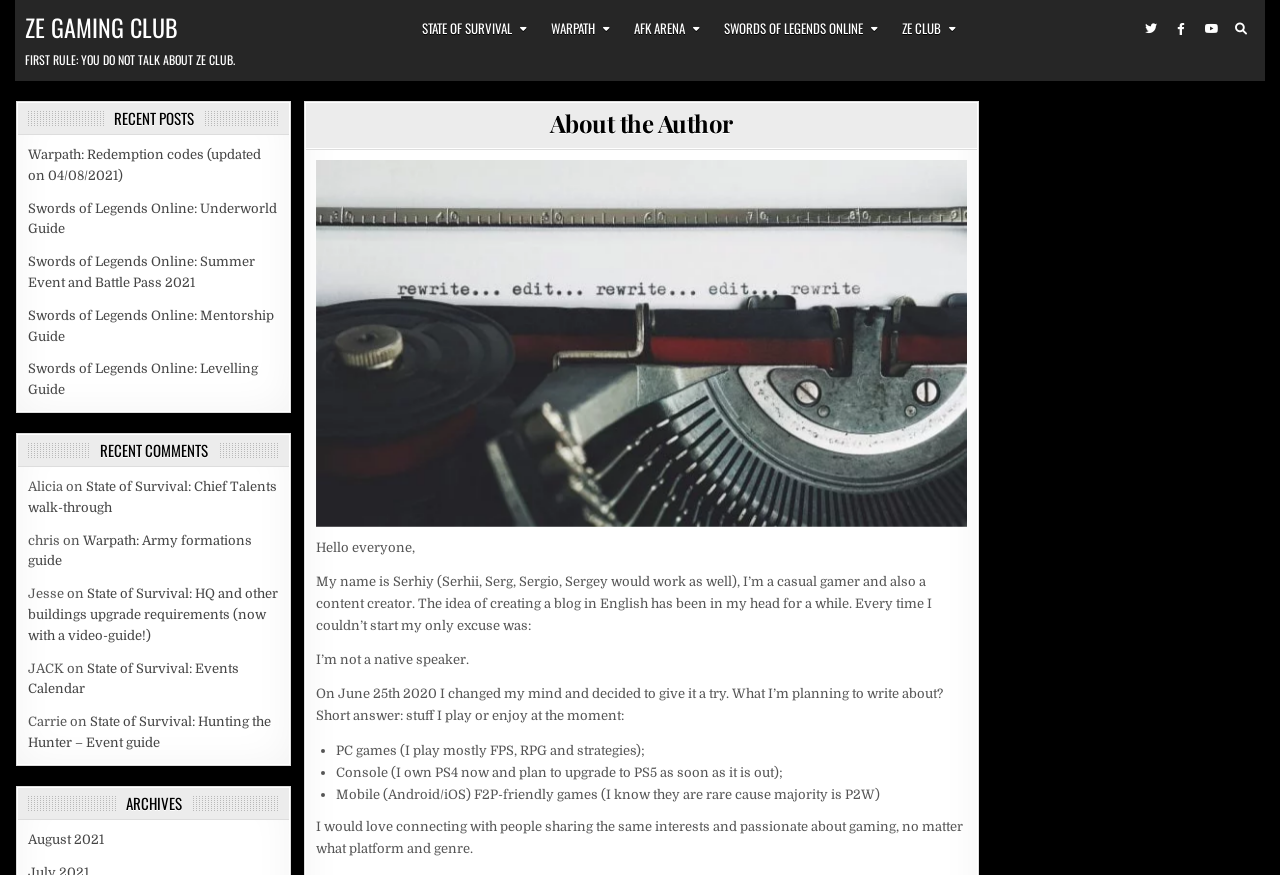Please reply to the following question with a single word or a short phrase:
What is the name of the author?

Serhiy